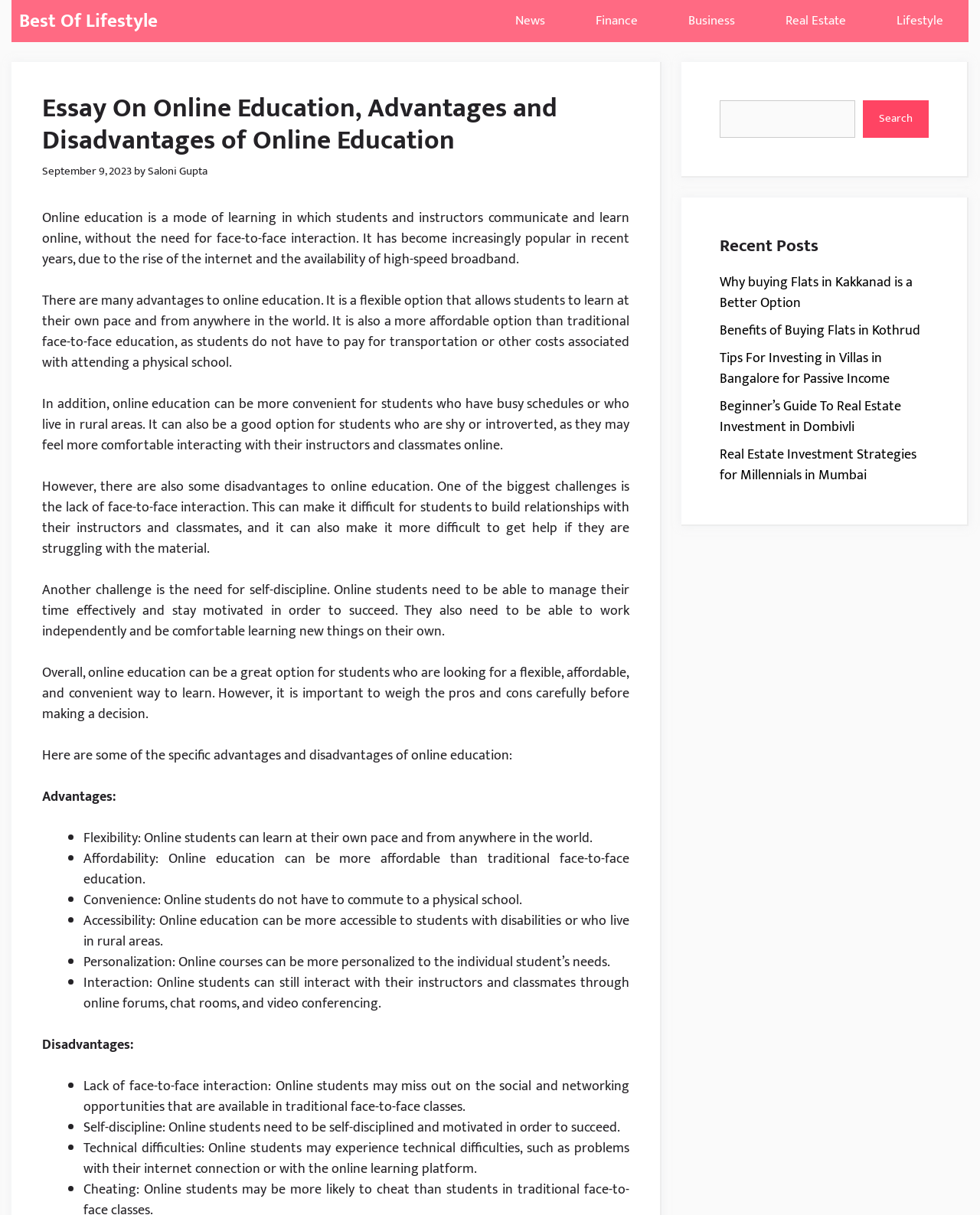Provide the bounding box coordinates of the section that needs to be clicked to accomplish the following instruction: "Search for something."

[0.734, 0.083, 0.948, 0.113]